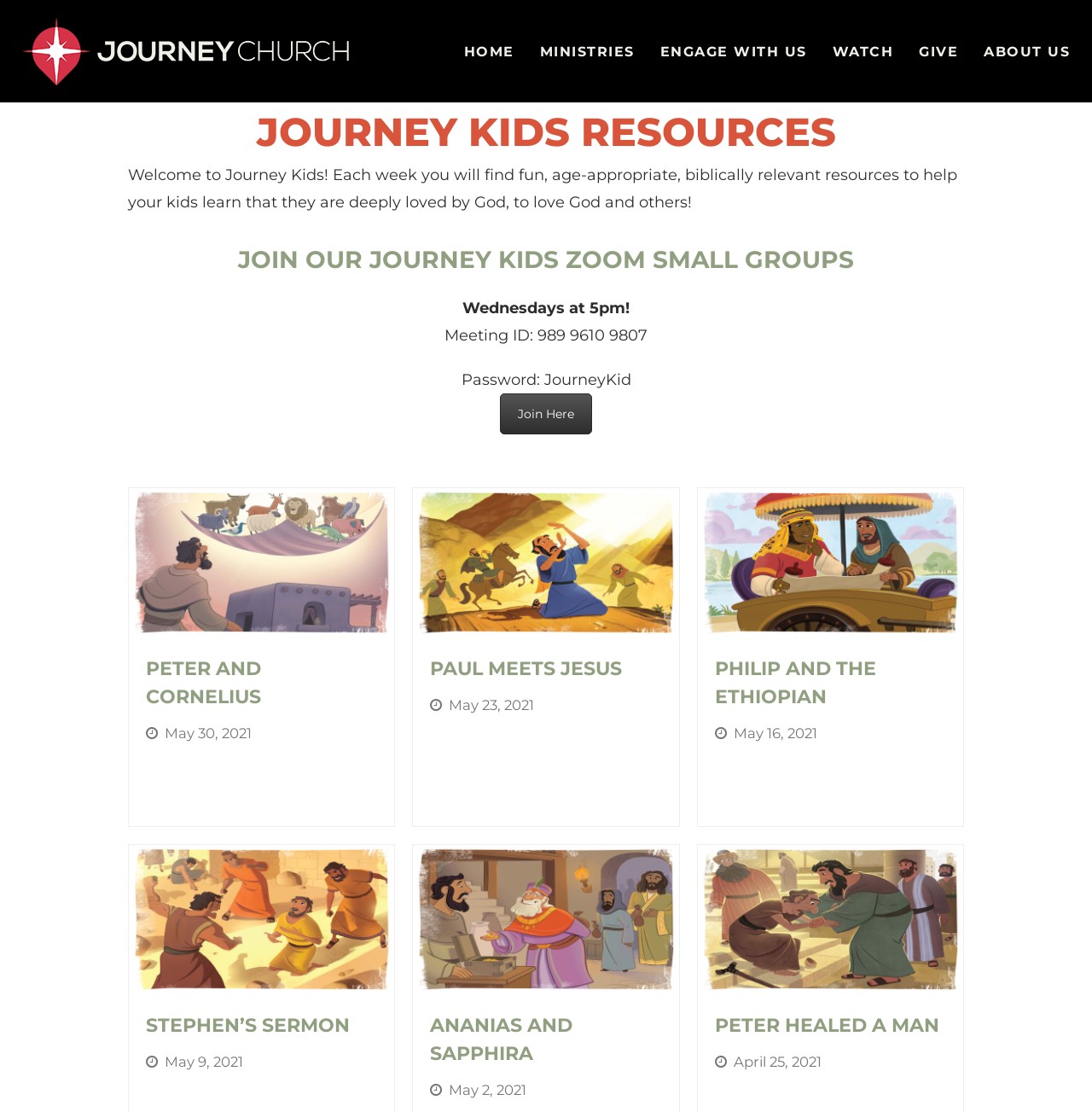Given the element description, predict the bounding box coordinates in the format (top-left x, top-left y, bottom-right x, bottom-right y), using floating point numbers between 0 and 1: title="Ananias and Sapphira"

[0.378, 0.873, 0.622, 0.89]